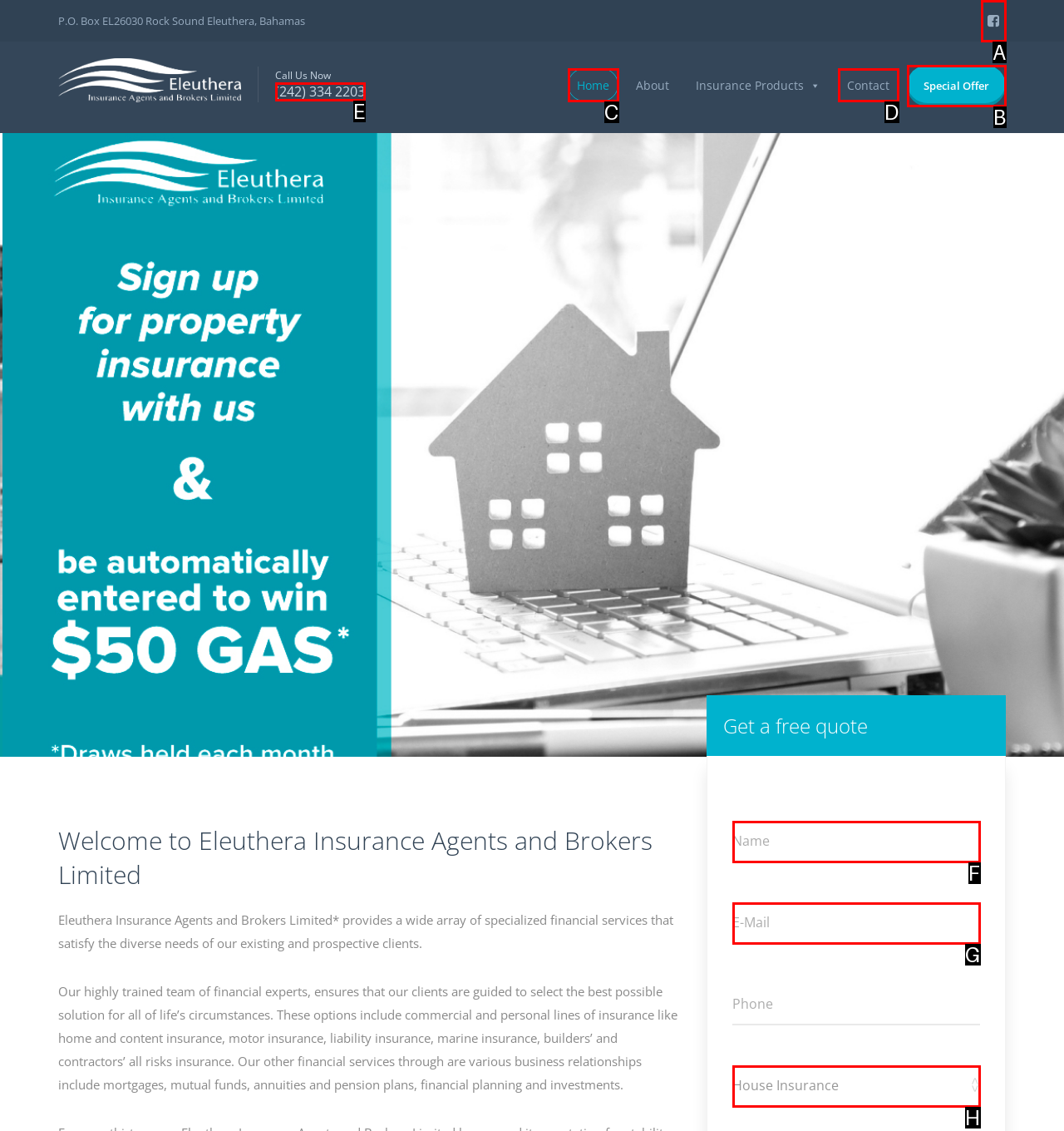Determine which HTML element to click for this task: view FAQs Provide the letter of the selected choice.

None